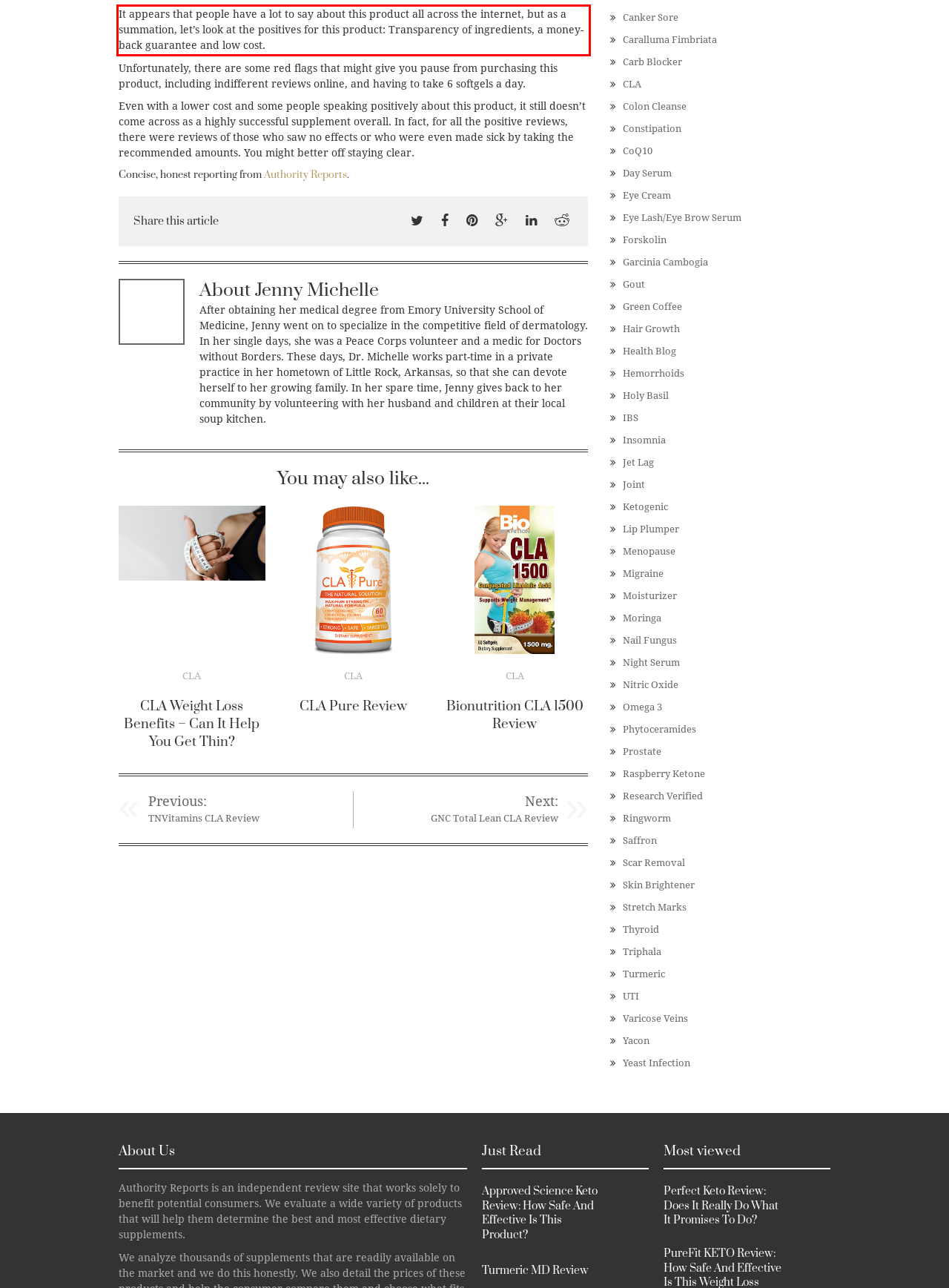You are given a screenshot of a webpage with a UI element highlighted by a red bounding box. Please perform OCR on the text content within this red bounding box.

It appears that people have a lot to say about this product all across the internet, but as a summation, let’s look at the positives for this product: Transparency of ingredients, a money-back guarantee and low cost.